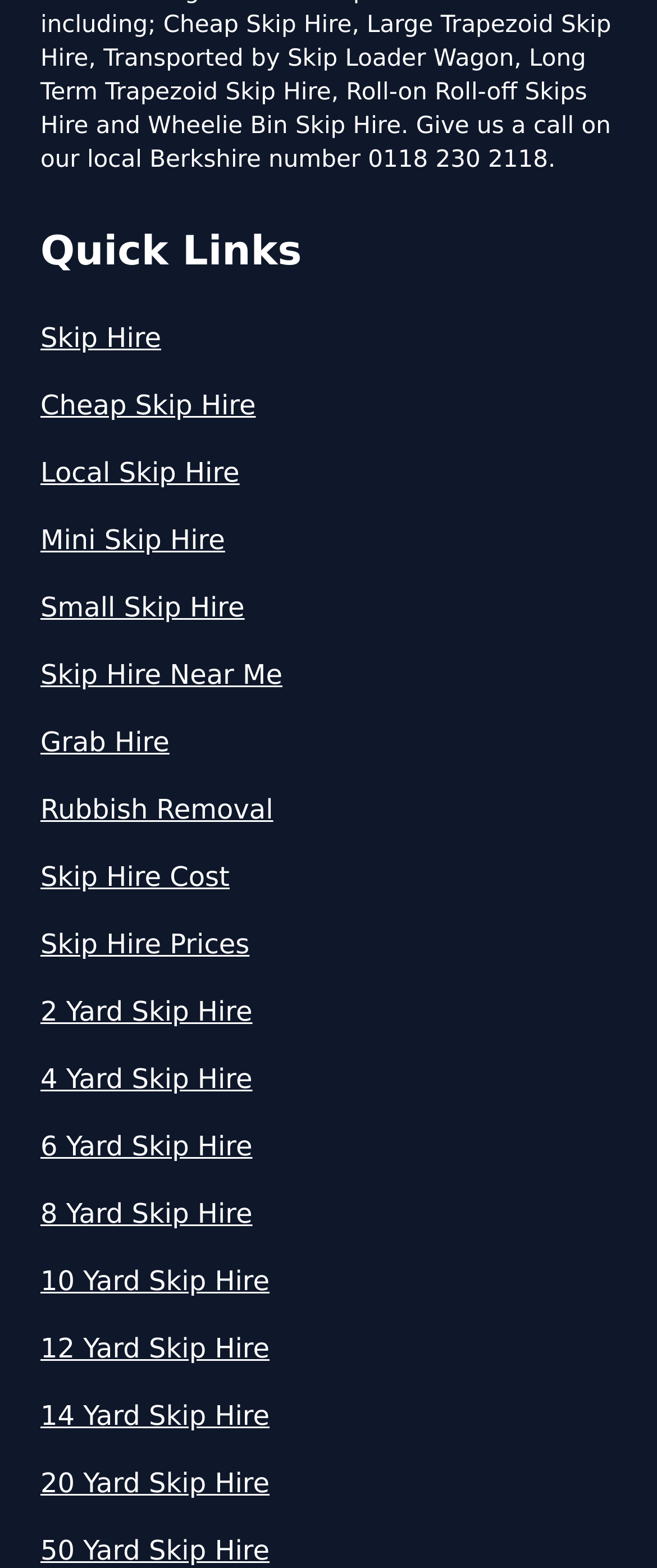Please identify the bounding box coordinates of the element that needs to be clicked to execute the following command: "Click on Skip Hire". Provide the bounding box using four float numbers between 0 and 1, formatted as [left, top, right, bottom].

[0.062, 0.203, 0.938, 0.229]